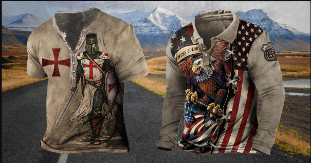What is the symbol of the right t-shirt?
Kindly offer a detailed explanation using the data available in the image.

The vibrant design of a majestic eagle set against a backdrop of the American flag on the right t-shirt symbolizes patriotism and strength, with intricate details that give the eagle a fierce and dynamic presence.